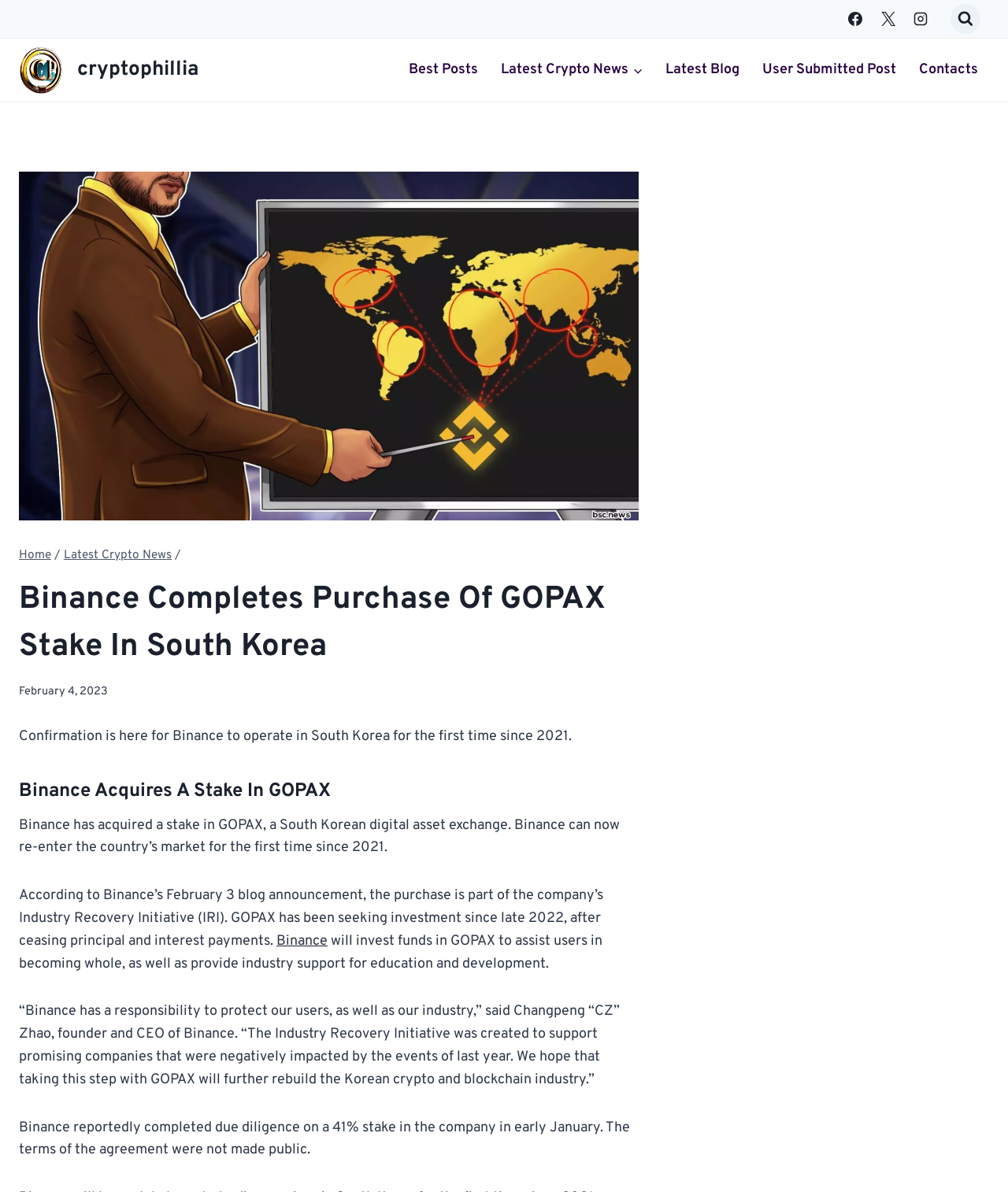Using the element description: "Latest Blog", determine the bounding box coordinates. The coordinates should be in the format [left, top, right, bottom], with values between 0 and 1.

[0.649, 0.045, 0.745, 0.072]